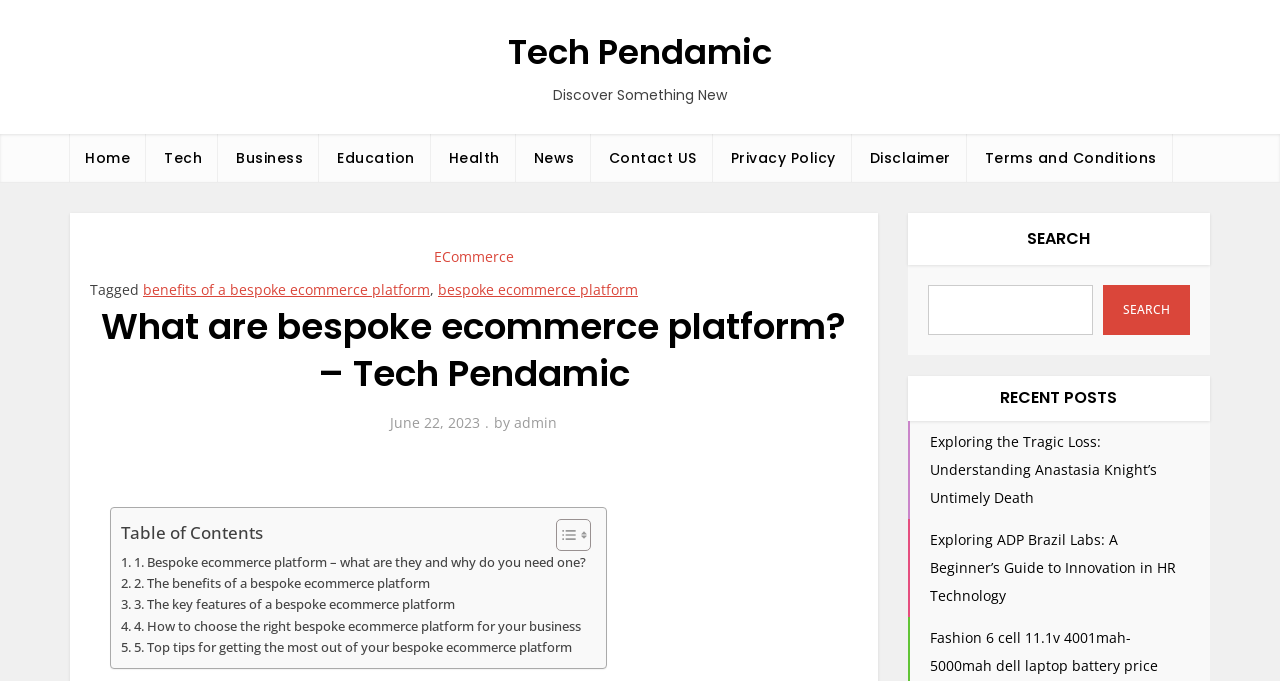What is the name of the website?
Please use the image to provide a one-word or short phrase answer.

Tech Pendamic